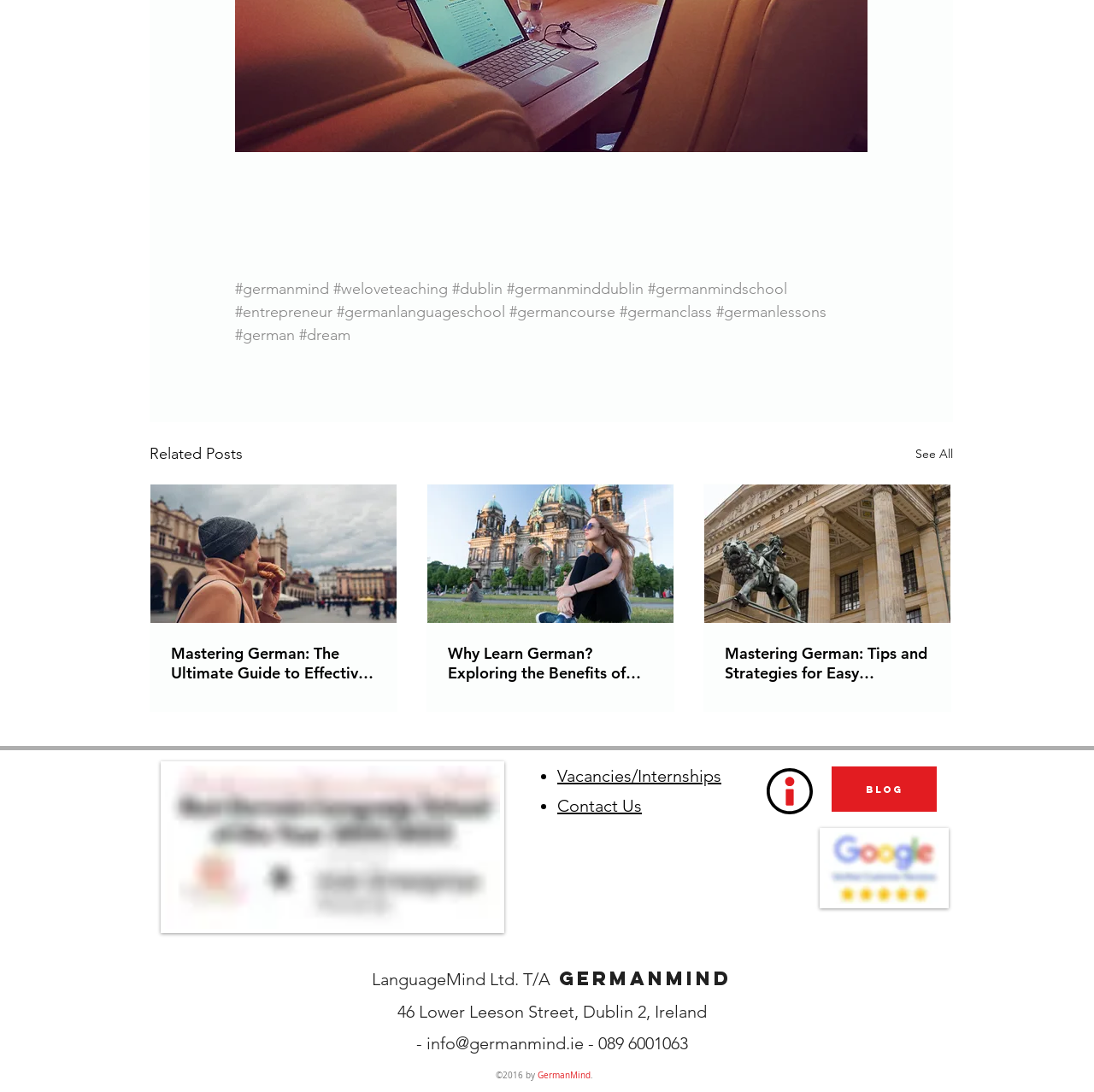Please determine the bounding box coordinates of the element to click in order to execute the following instruction: "Click on the 'Contact Us' link". The coordinates should be four float numbers between 0 and 1, specified as [left, top, right, bottom].

[0.509, 0.728, 0.587, 0.747]